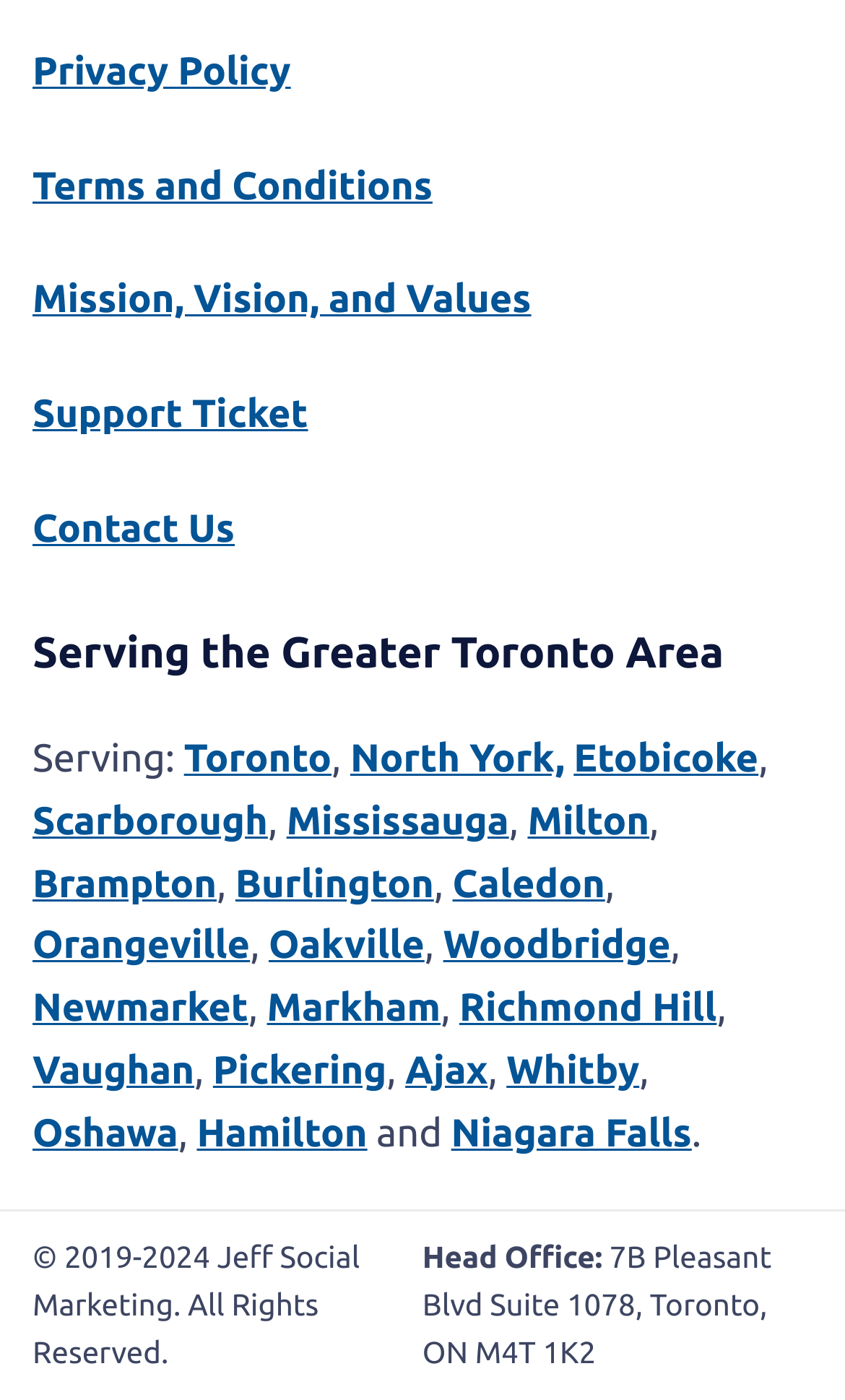What is the main area served by the organization?
Examine the image and provide an in-depth answer to the question.

Based on the webpage, the main area served by the organization is the Greater Toronto Area, which is indicated by the heading 'Serving the Greater Toronto Area' and the list of cities and towns mentioned below it.